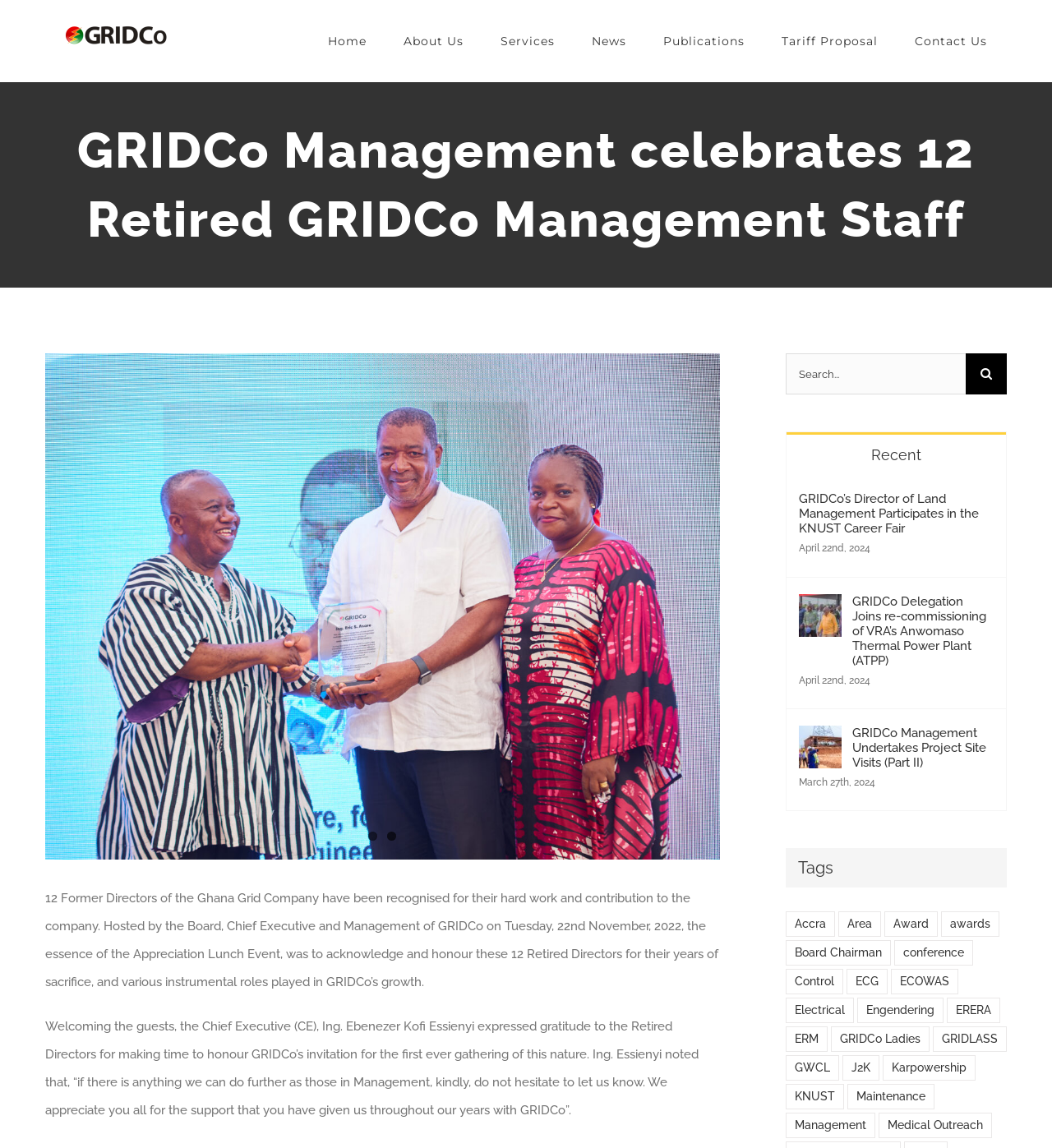Identify the bounding box of the HTML element described here: "alt="Ghana Grid Company Ltd Logo"". Provide the coordinates as four float numbers between 0 and 1: [left, top, right, bottom].

[0.062, 0.022, 0.158, 0.039]